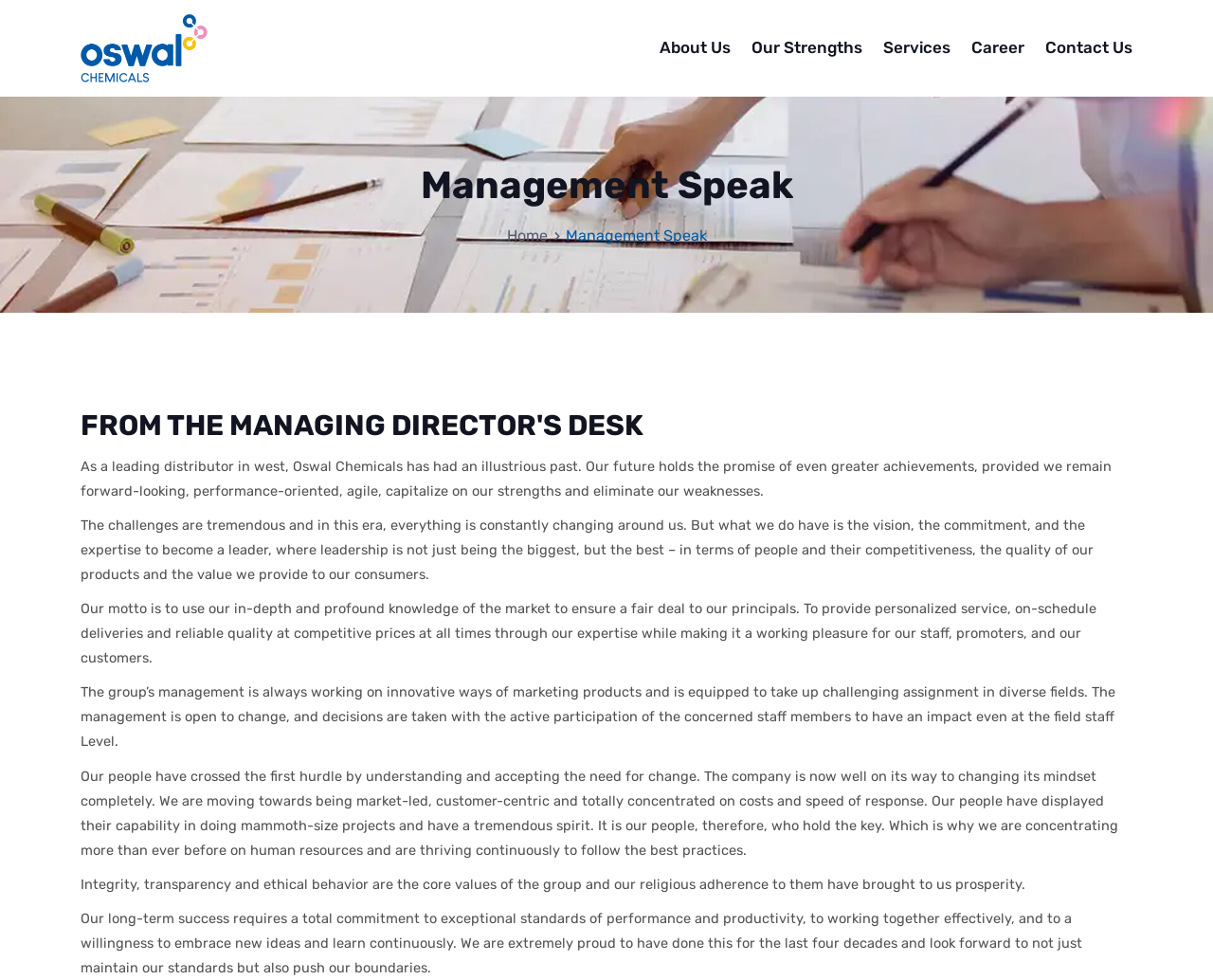Respond to the following question using a concise word or phrase: 
What are the company's core values?

Integrity, transparency, ethical behavior